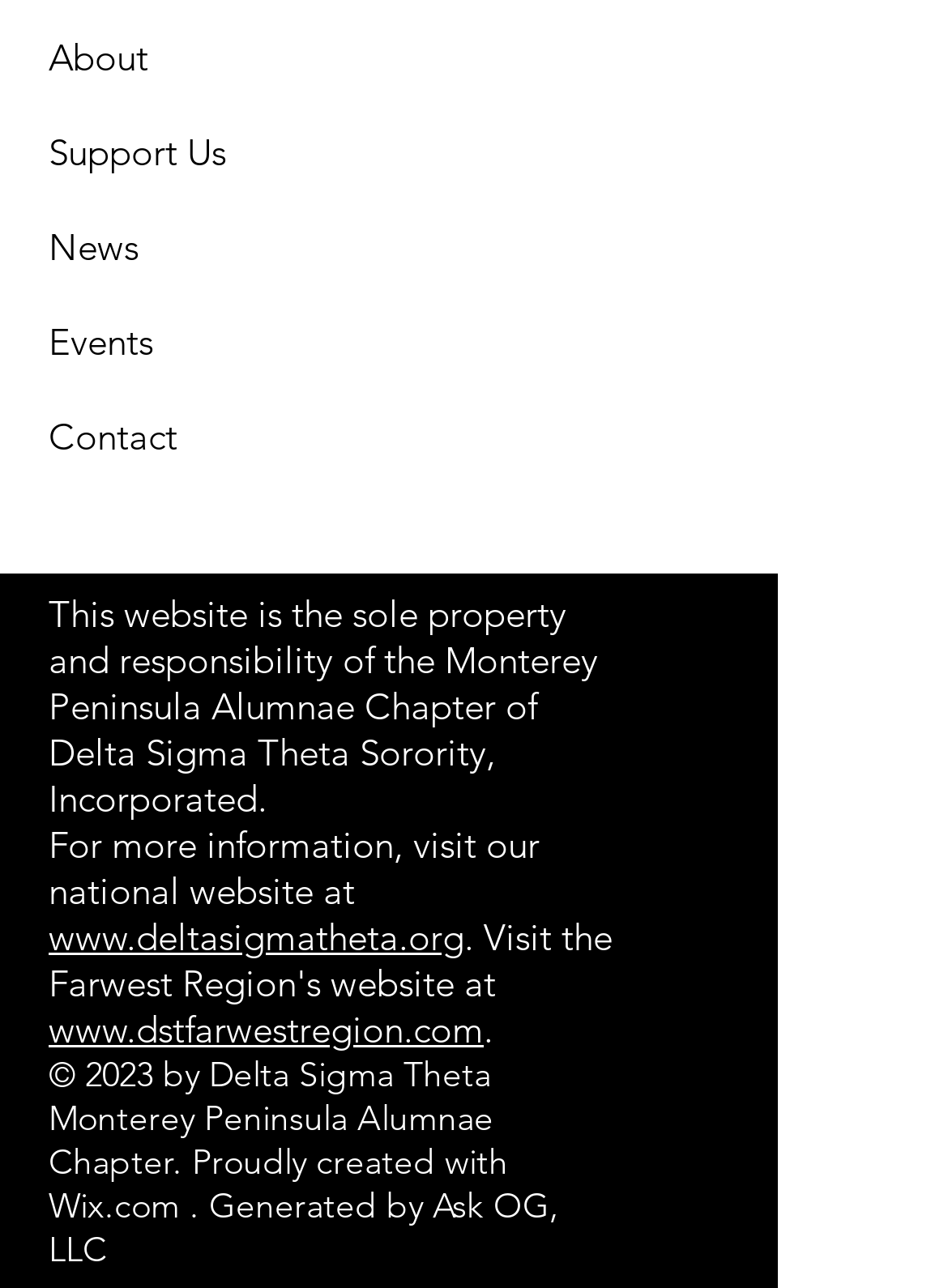Please identify the bounding box coordinates of the element's region that should be clicked to execute the following instruction: "Click on About". The bounding box coordinates must be four float numbers between 0 and 1, i.e., [left, top, right, bottom].

[0.051, 0.027, 0.156, 0.063]